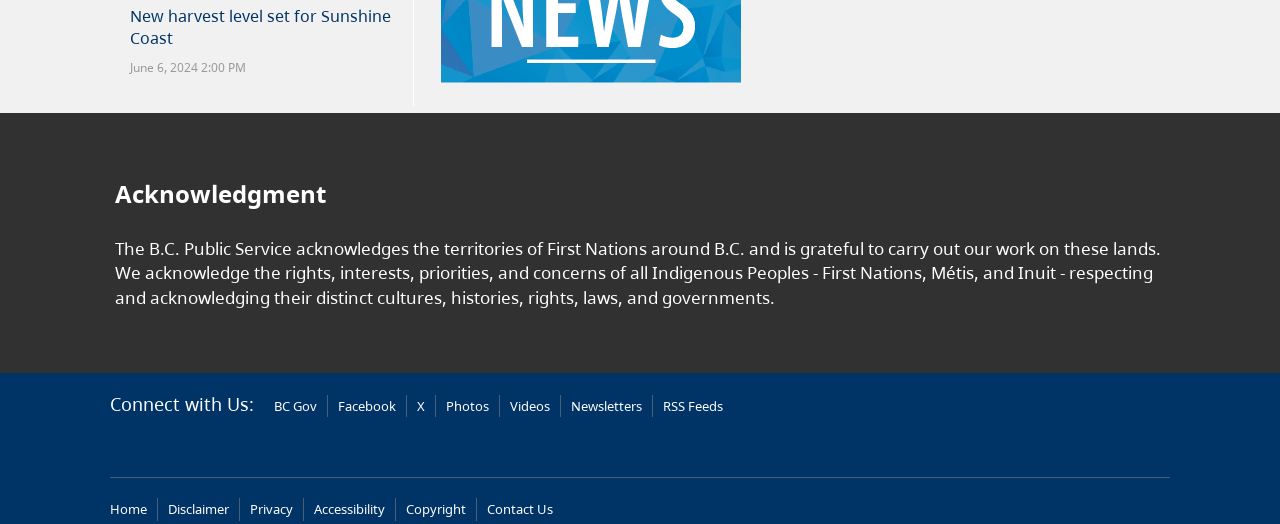How many menu items are available in the bottom menu?
From the image, provide a succinct answer in one word or a short phrase.

6